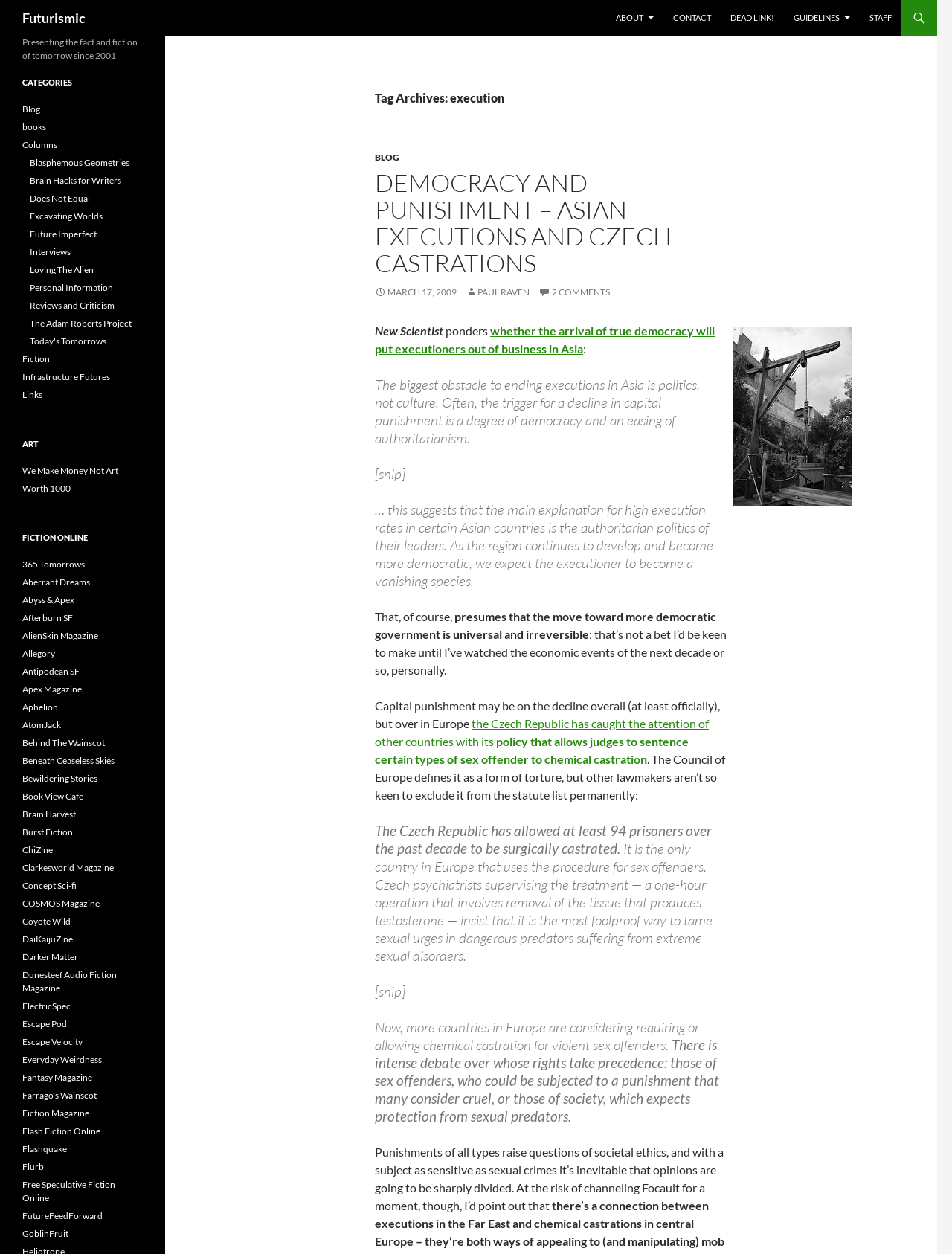Please provide a brief answer to the question using only one word or phrase: 
What is the author's opinion on the effectiveness of chemical castration?

skeptical